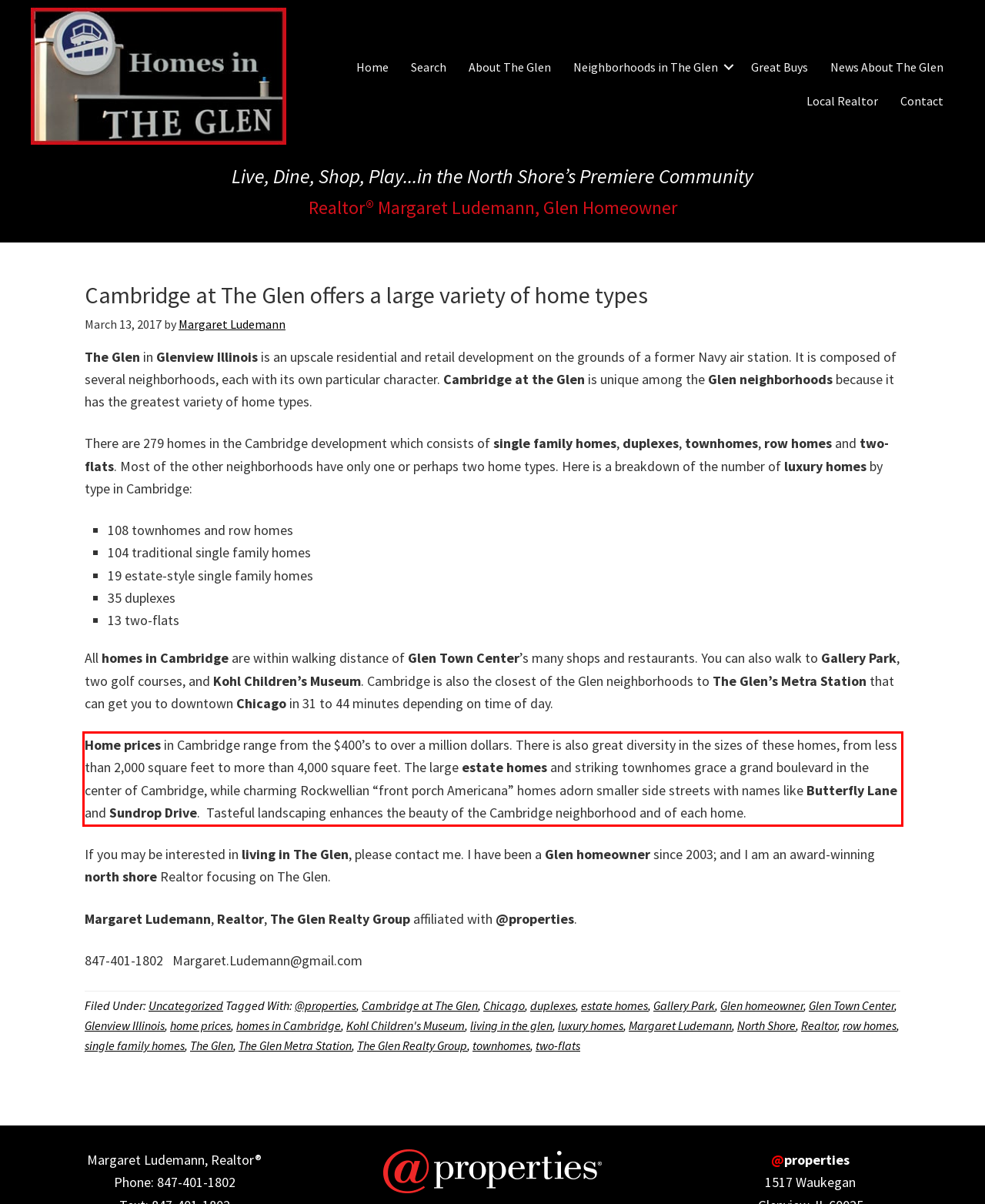Given a screenshot of a webpage, locate the red bounding box and extract the text it encloses.

Home prices in Cambridge range from the $400’s to over a million dollars. There is also great diversity in the sizes of these homes, from less than 2,000 square feet to more than 4,000 square feet. The large estate homes and striking townhomes grace a grand boulevard in the center of Cambridge, while charming Rockwellian “front porch Americana” homes adorn smaller side streets with names like Butterfly Lane and Sundrop Drive. Tasteful landscaping enhances the beauty of the Cambridge neighborhood and of each home.